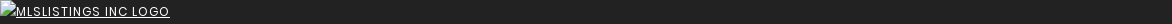Refer to the screenshot and answer the following question in detail:
What is the purpose of the text accompanying the logo?

The purpose of the text 'MLS LISTINGS INC LOGO' accompanying the logo is to reinforce brand recognition and indicate the company's professional focus within the real estate industry.